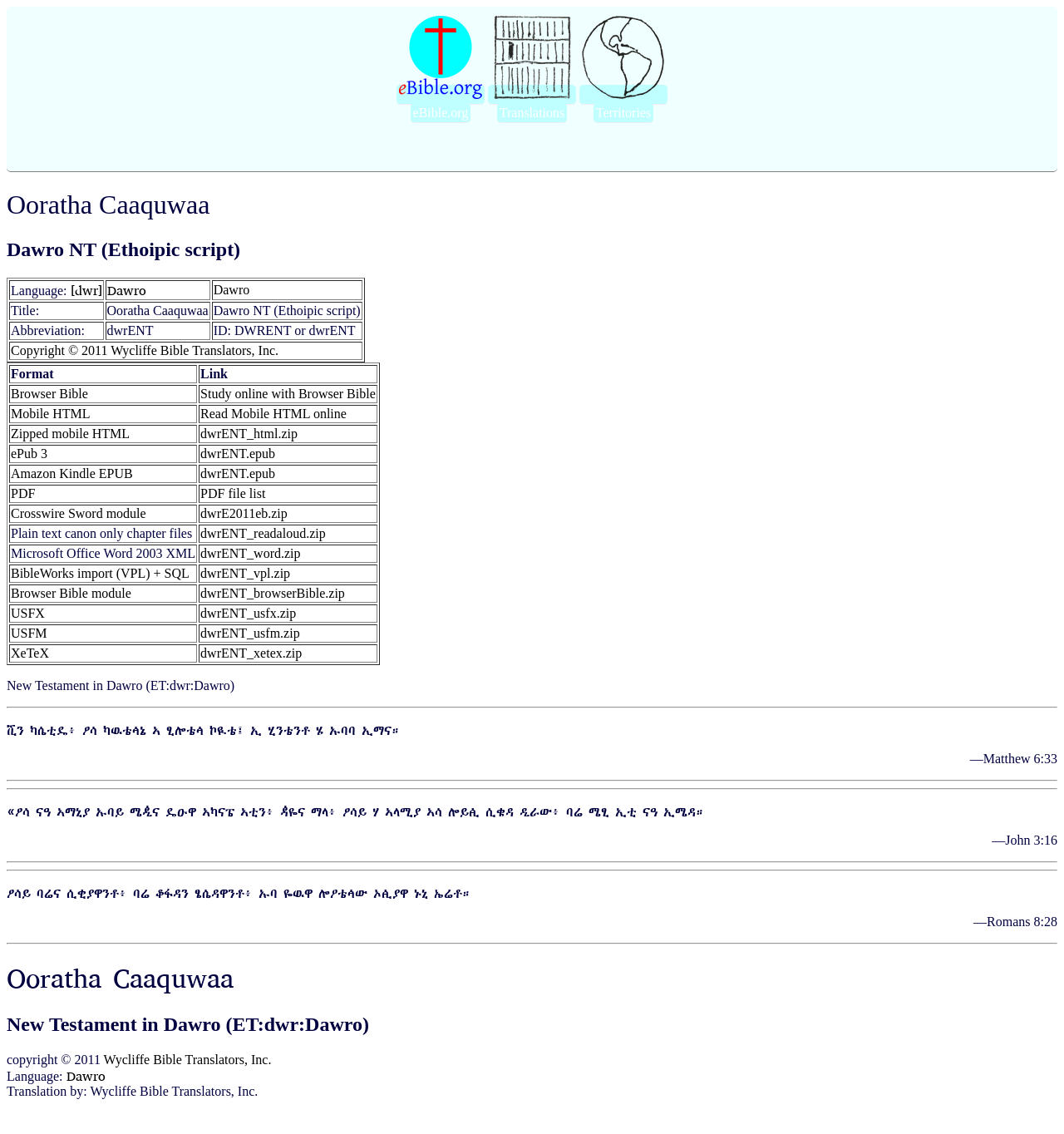Respond to the following question using a concise word or phrase: 
What is the abbreviation of the Bible translation?

dwrENT